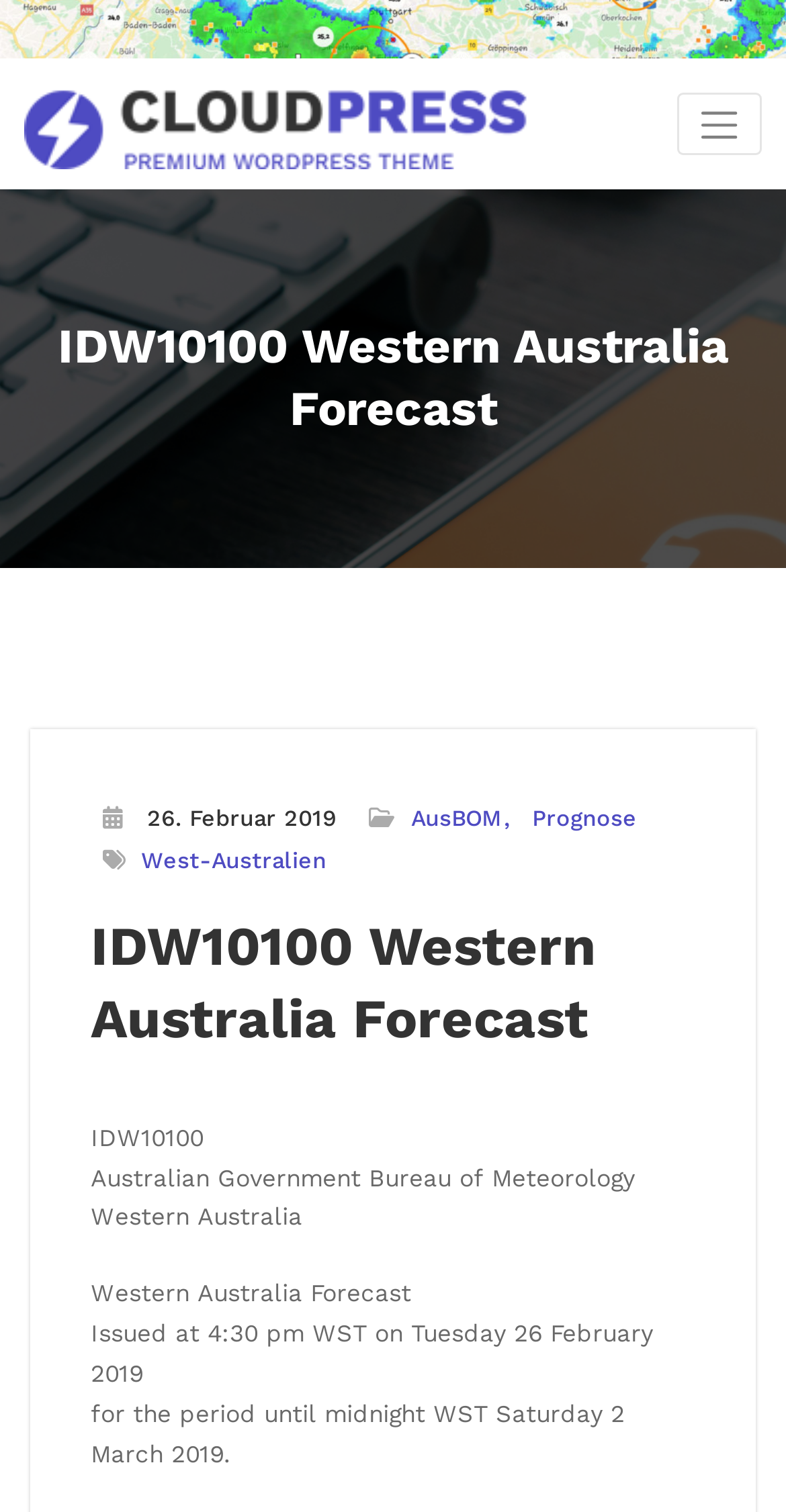Please locate the UI element described by "AusBOM" and provide its bounding box coordinates.

[0.523, 0.53, 0.662, 0.555]